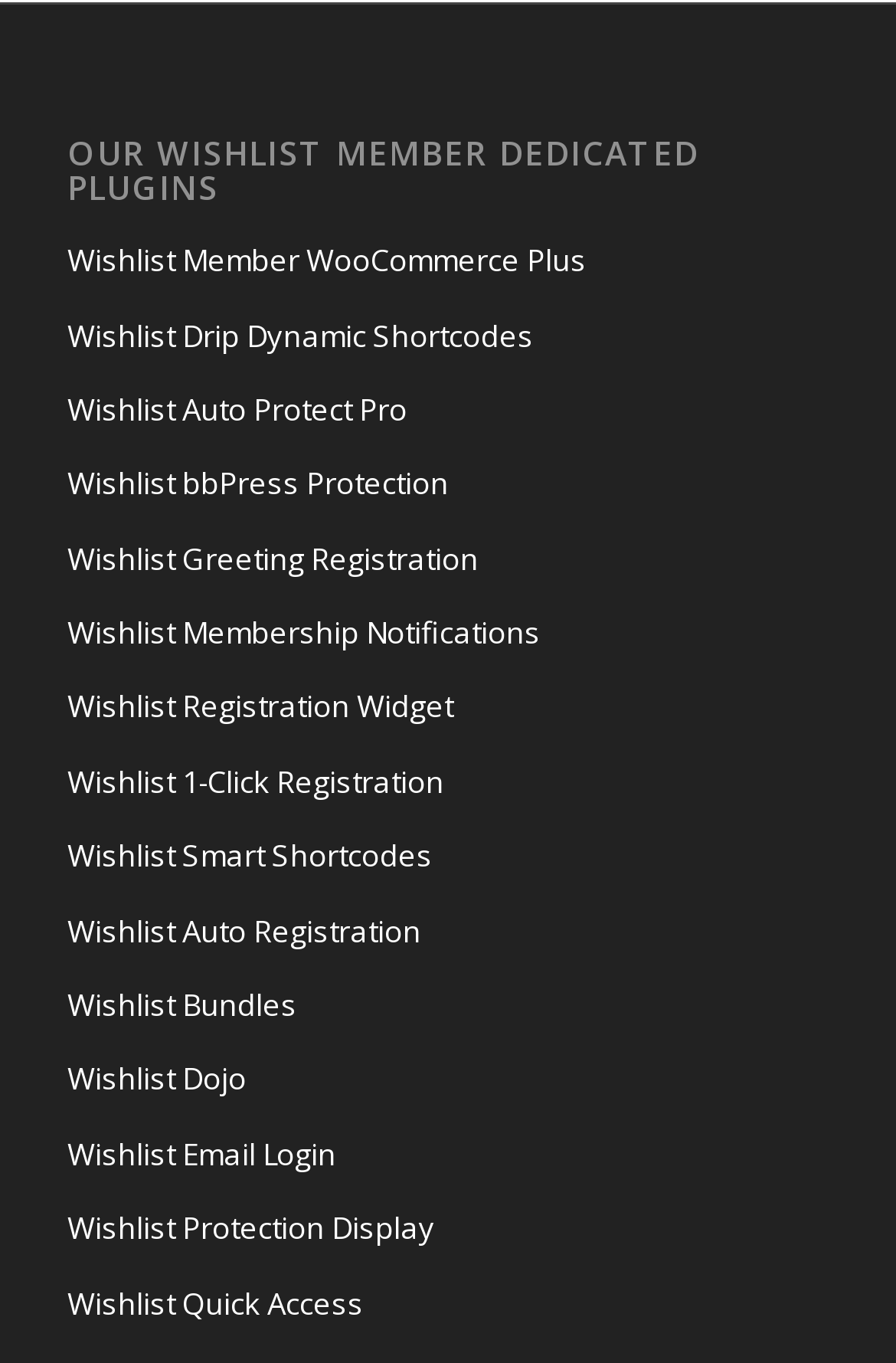Locate the bounding box for the described UI element: "Wishlist Auto Protect Pro". Ensure the coordinates are four float numbers between 0 and 1, formatted as [left, top, right, bottom].

[0.075, 0.275, 0.925, 0.329]